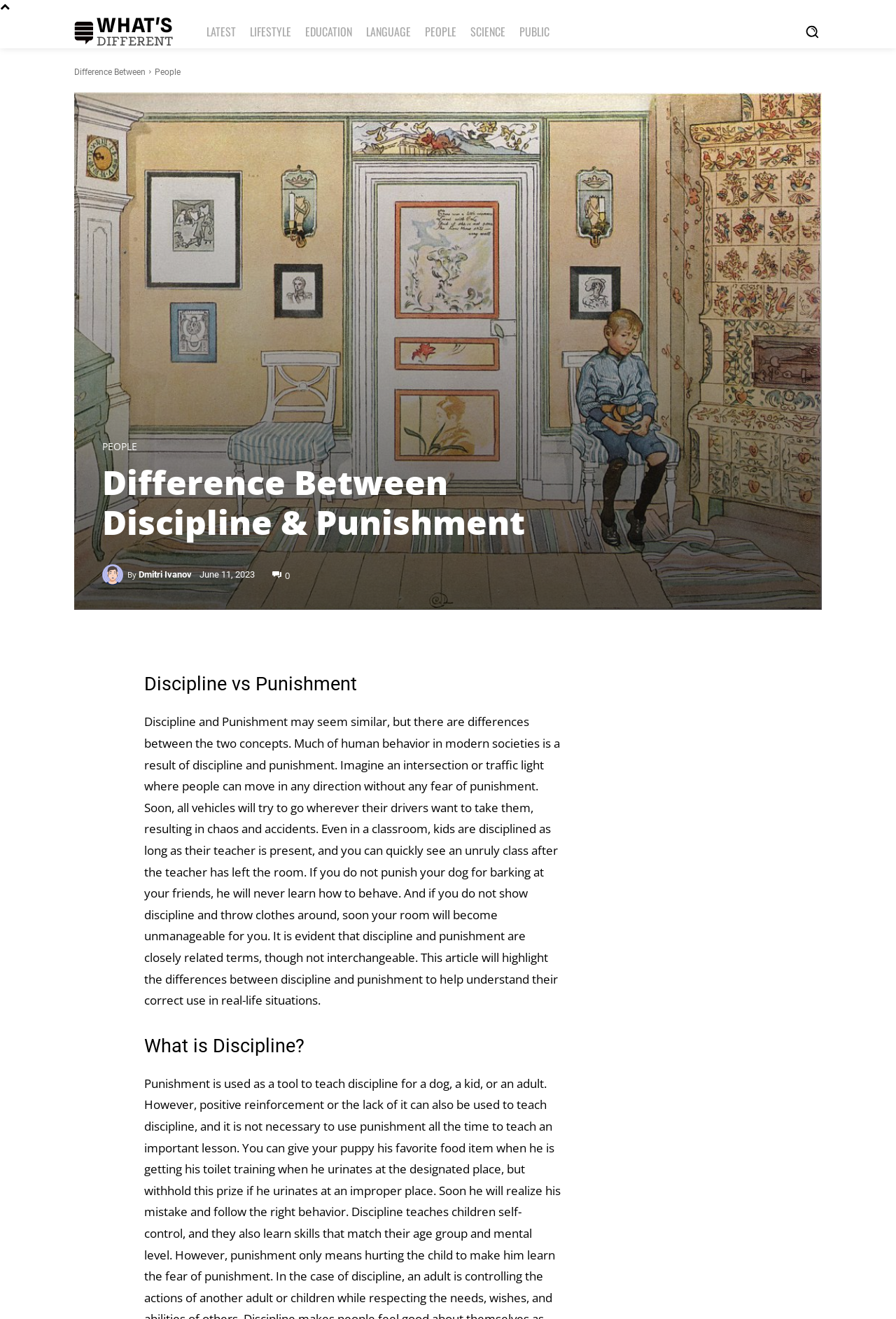Can you look at the image and give a comprehensive answer to the question:
When was the article published?

I found the publication date by looking at the section below the title of the article, where it says 'June 11, 2023' next to the author's name.